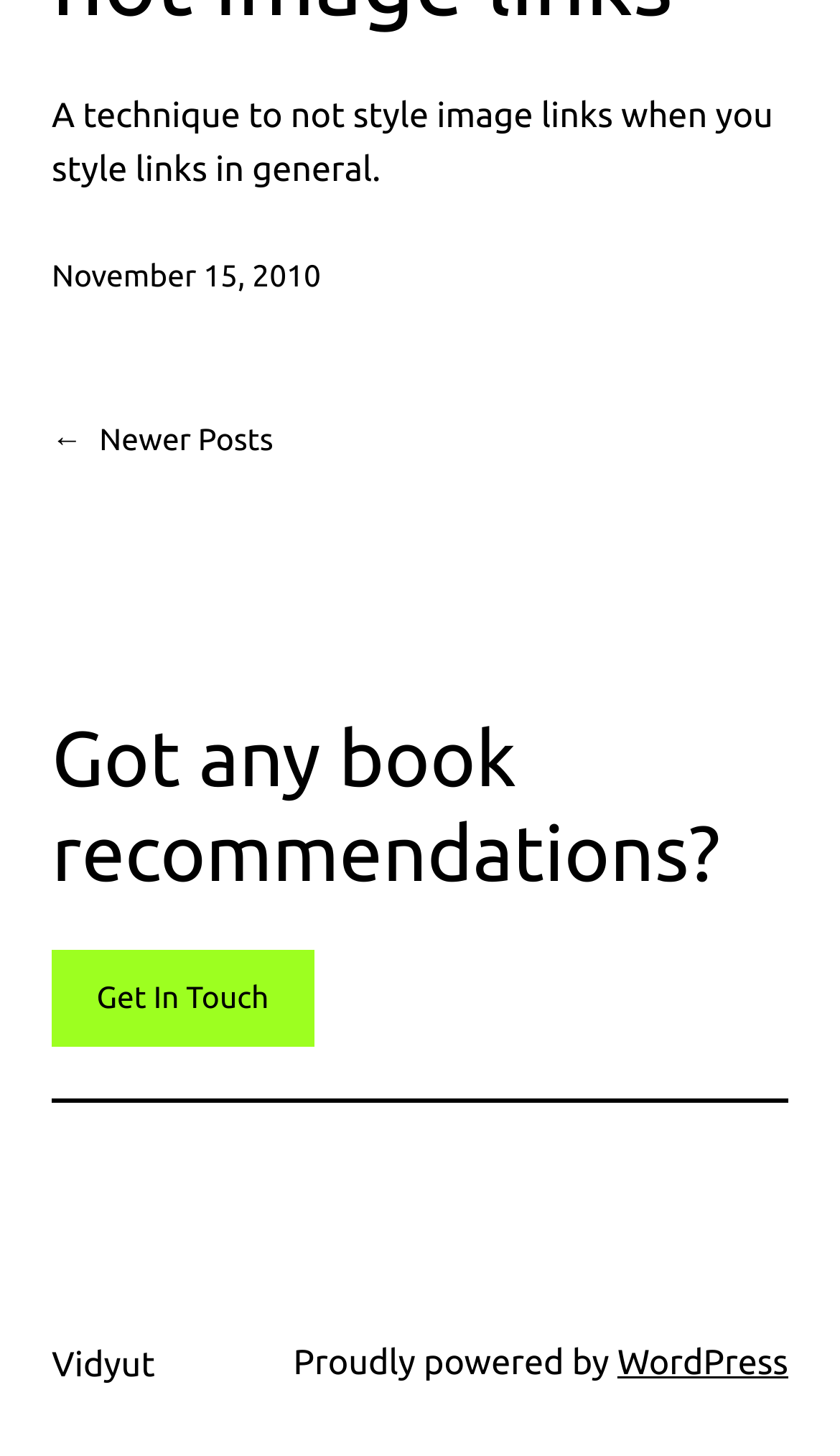Using the provided element description: "←Newer Posts", determine the bounding box coordinates of the corresponding UI element in the screenshot.

[0.062, 0.285, 0.325, 0.319]